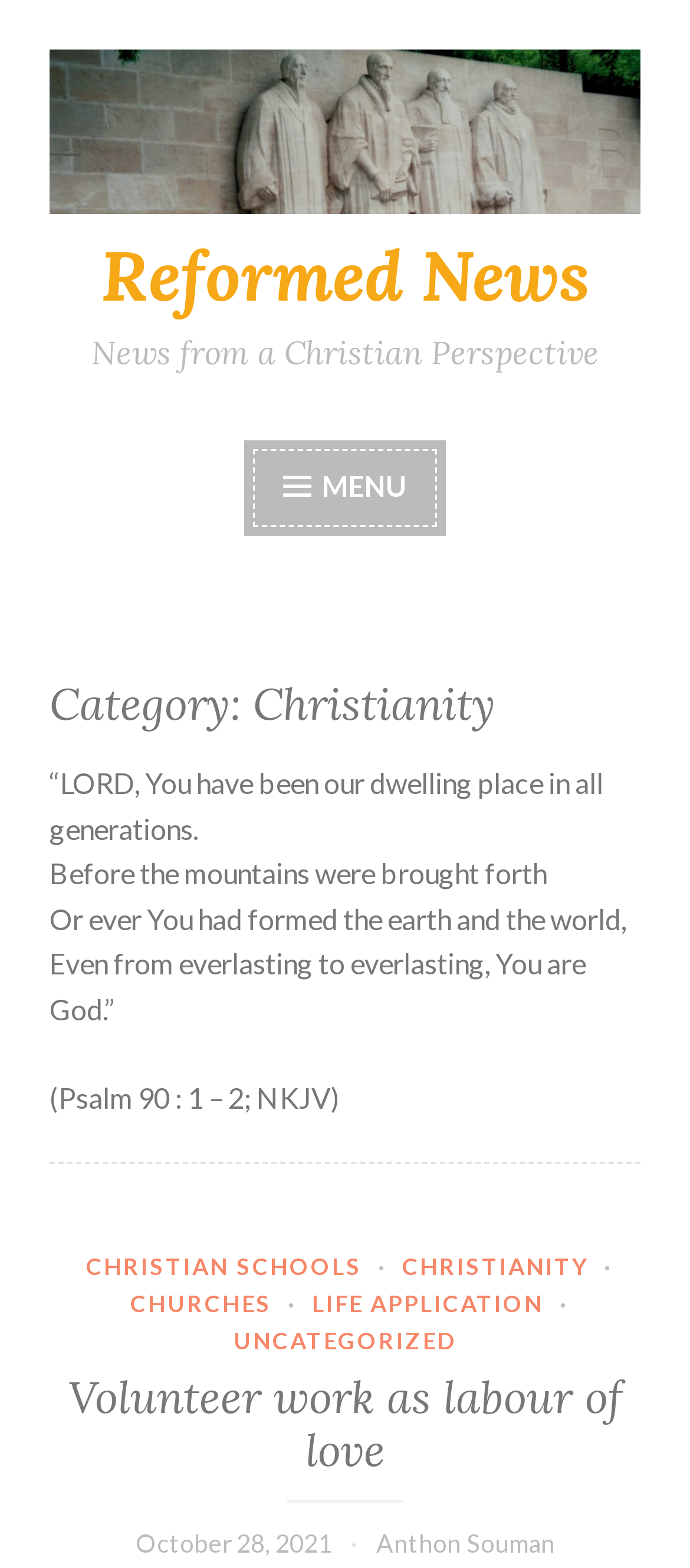Please analyze the image and provide a thorough answer to the question:
How many links are there in the primary menu?

I counted the number of link elements that are children of the HeaderAsNonLandmark element, which is controlled by the button with the label 'MENU'. There are 5 links: 'CHRISTIAN SCHOOLS', 'CHRISTIANITY', 'CHURCHES', 'LIFE APPLICATION', and 'UNCATEGORIZED'.